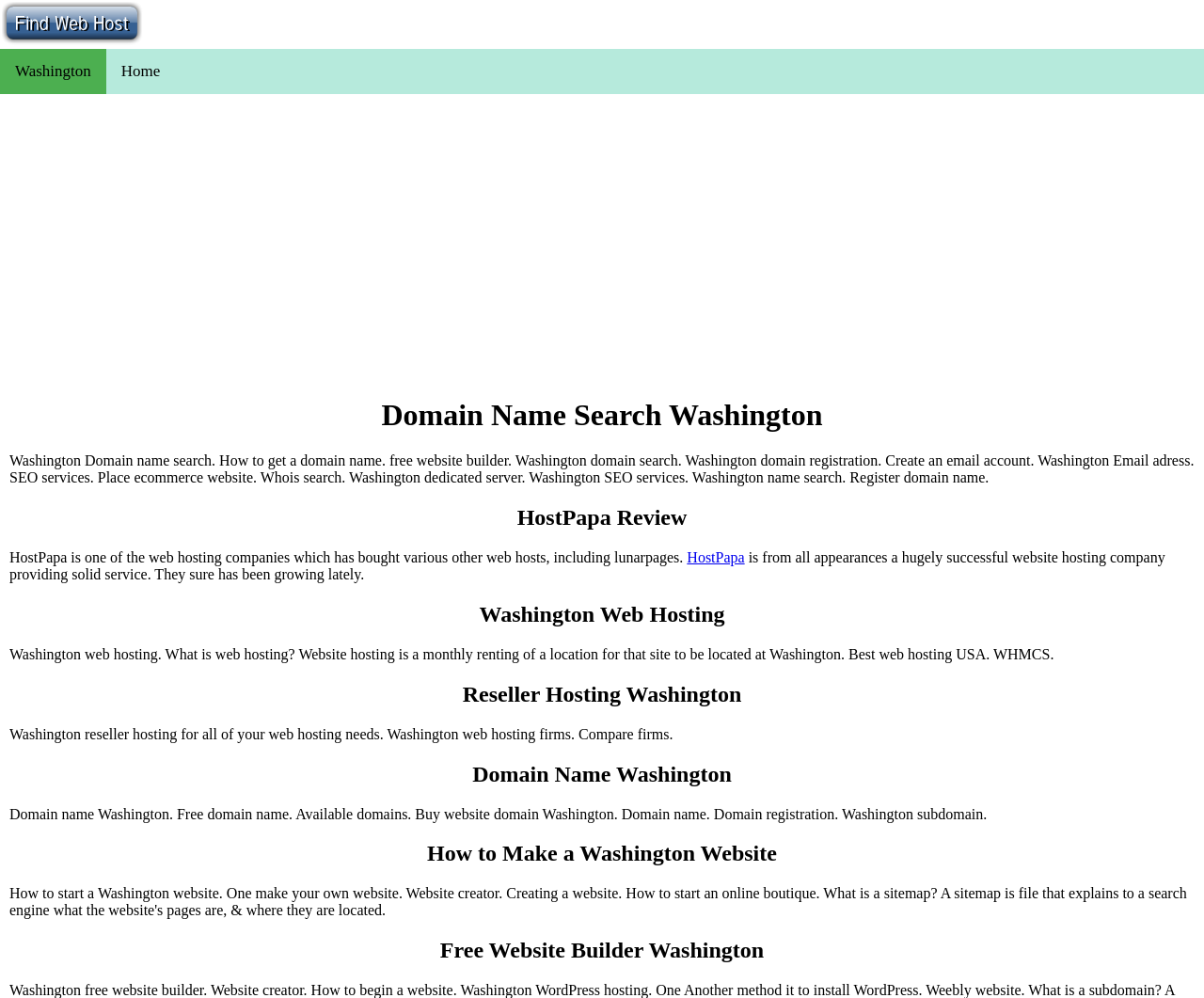Using the provided element description: "aria-label="Advertisement" name="aswift_1" title="Advertisement"", determine the bounding box coordinates of the corresponding UI element in the screenshot.

[0.031, 0.114, 0.969, 0.378]